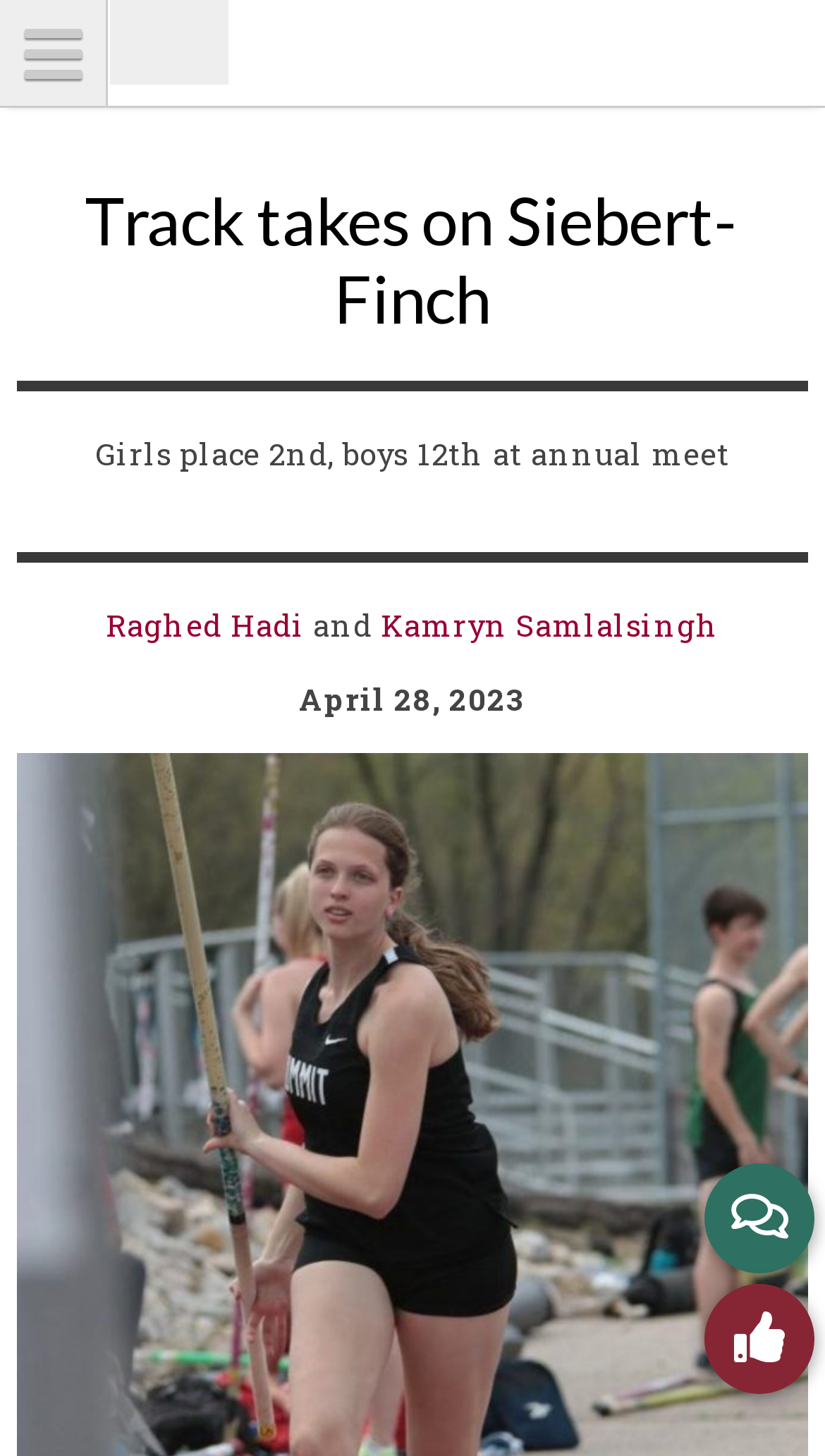Please provide the main heading of the webpage content.

Track takes on Siebert-Finch